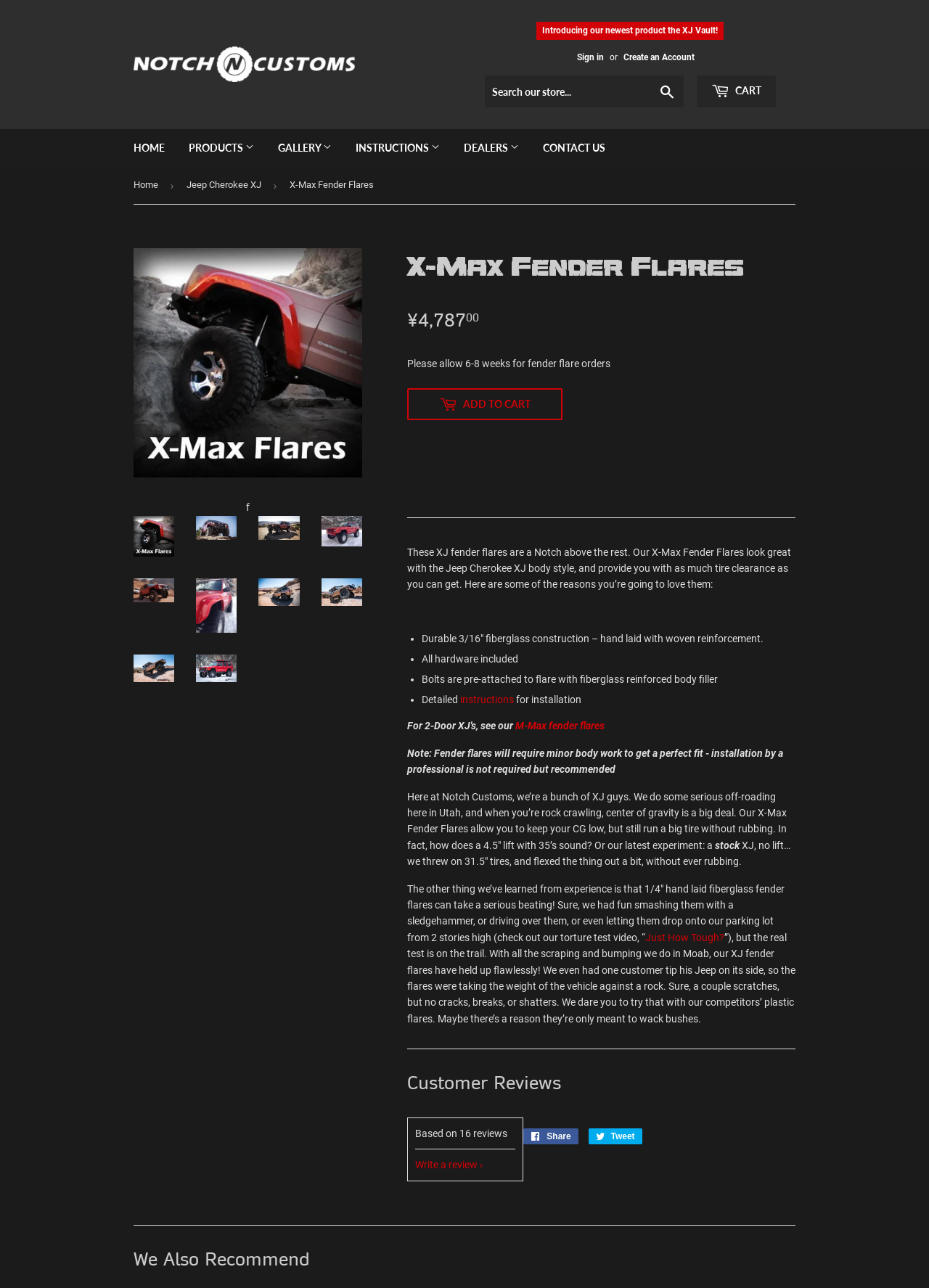Determine the bounding box of the UI component based on this description: "M-Max Fender Flare Instructions". The bounding box coordinates should be four float values between 0 and 1, i.e., [left, top, right, bottom].

[0.372, 0.182, 0.604, 0.208]